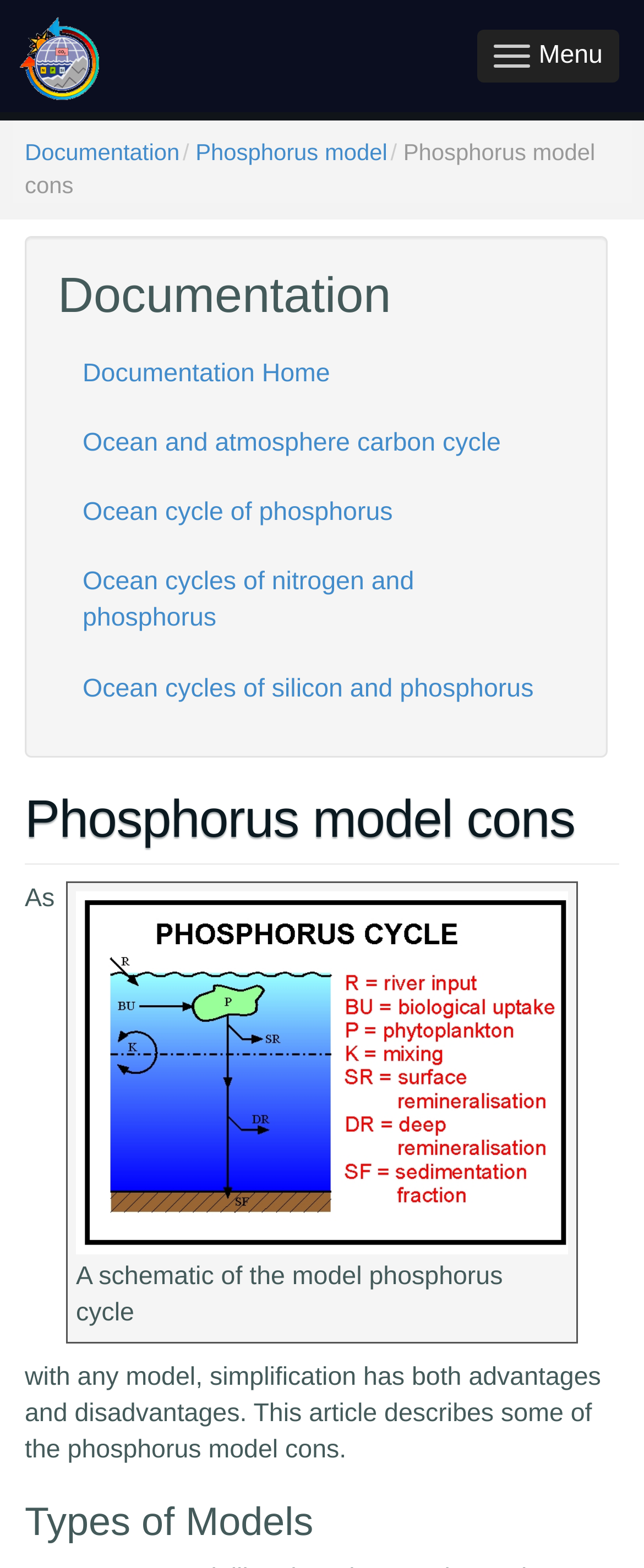Locate the headline of the webpage and generate its content.

Phosphorus model cons